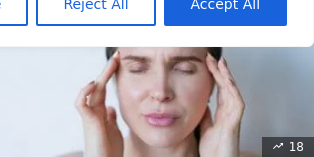What is the atmosphere of the image?
Can you give a detailed and elaborate answer to the question?

The overall atmosphere of the image combines a sense of personal struggle with the modern challenges of online privacy and mental health awareness, conveyed through the woman's pose and the background context.